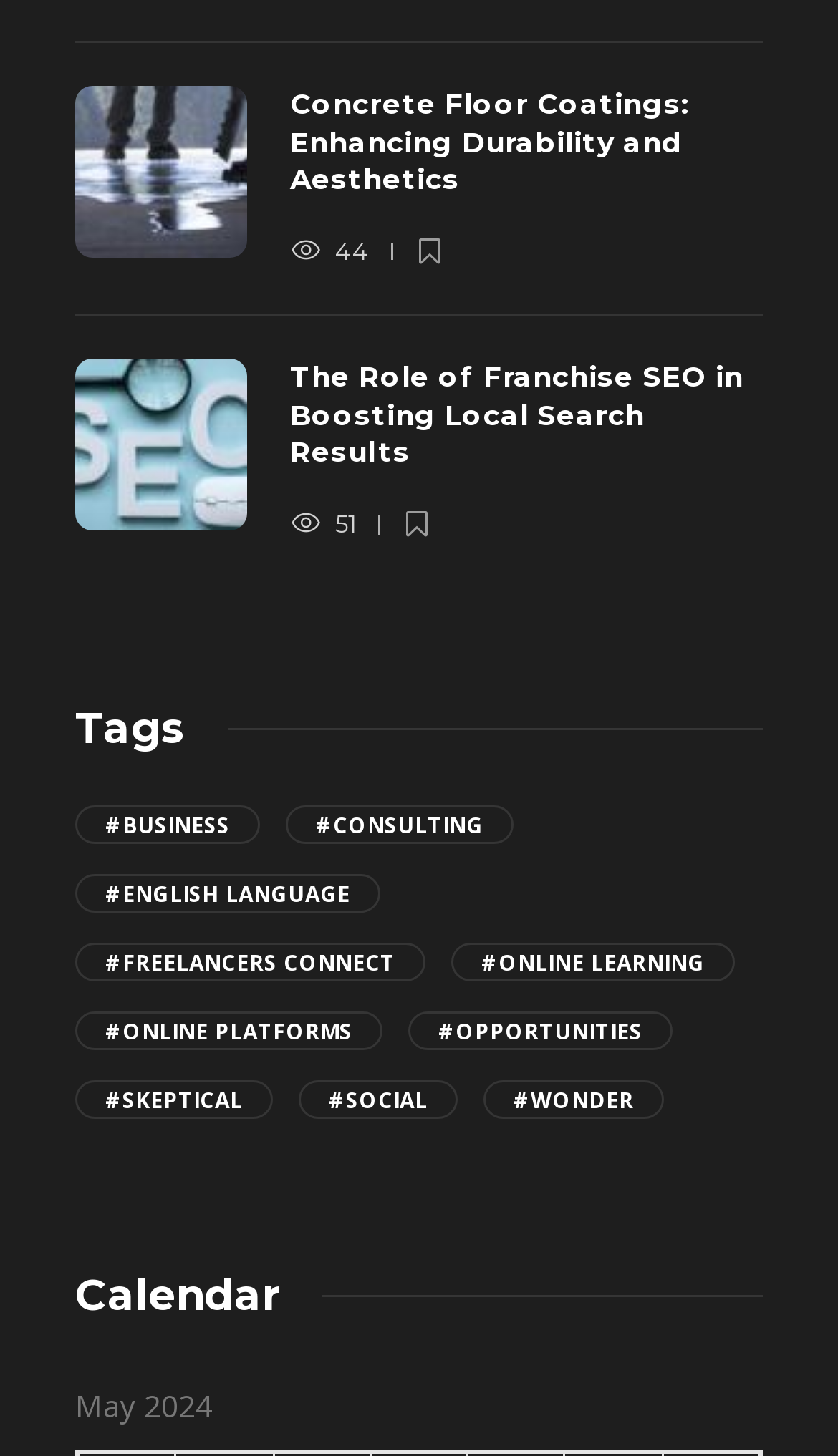Find the bounding box coordinates for the HTML element described in this sentence: "#wonder". Provide the coordinates as four float numbers between 0 and 1, in the format [left, top, right, bottom].

[0.577, 0.742, 0.792, 0.769]